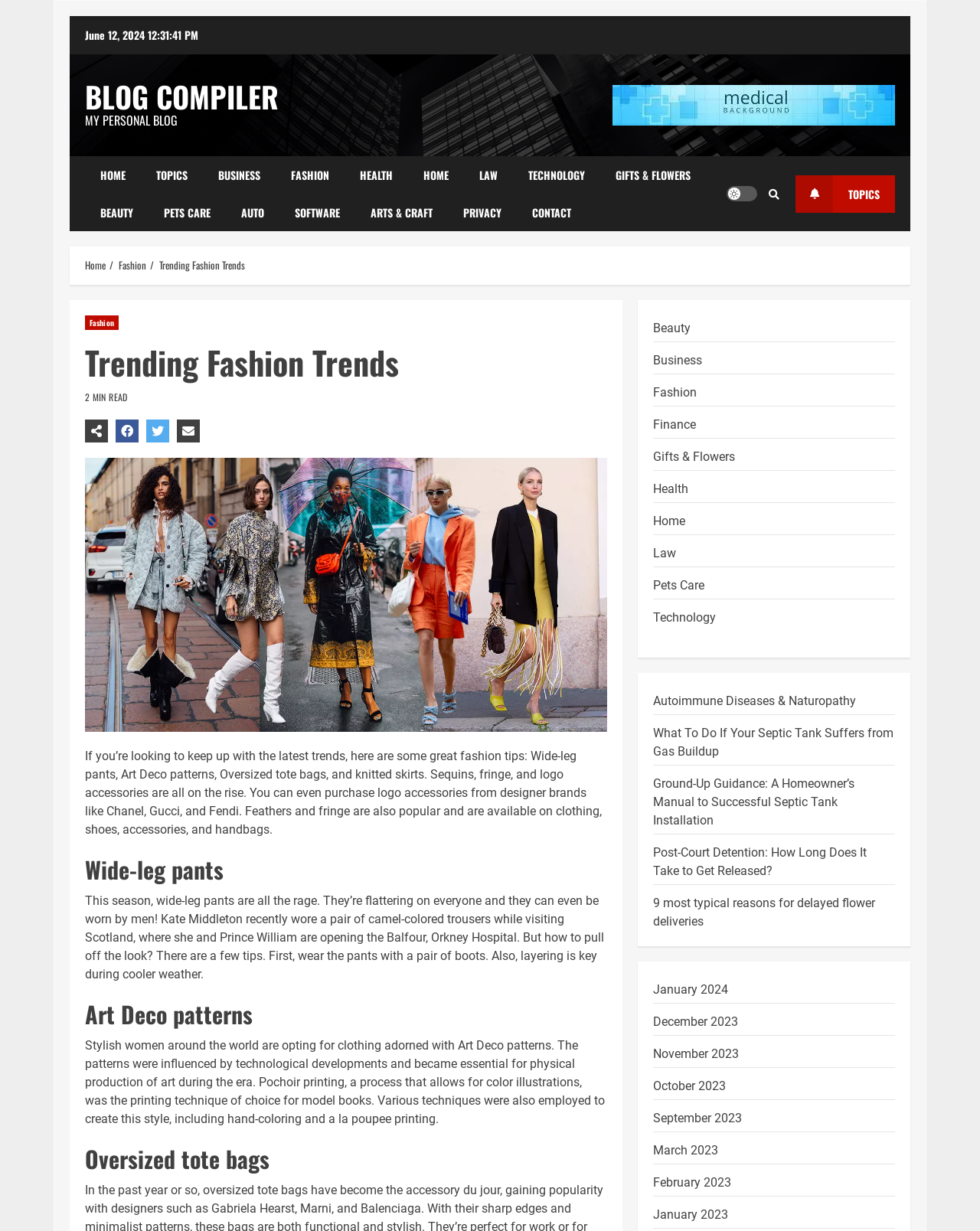What is the first fashion tip mentioned in the article?
Look at the image and answer with only one word or phrase.

Wide-leg pants